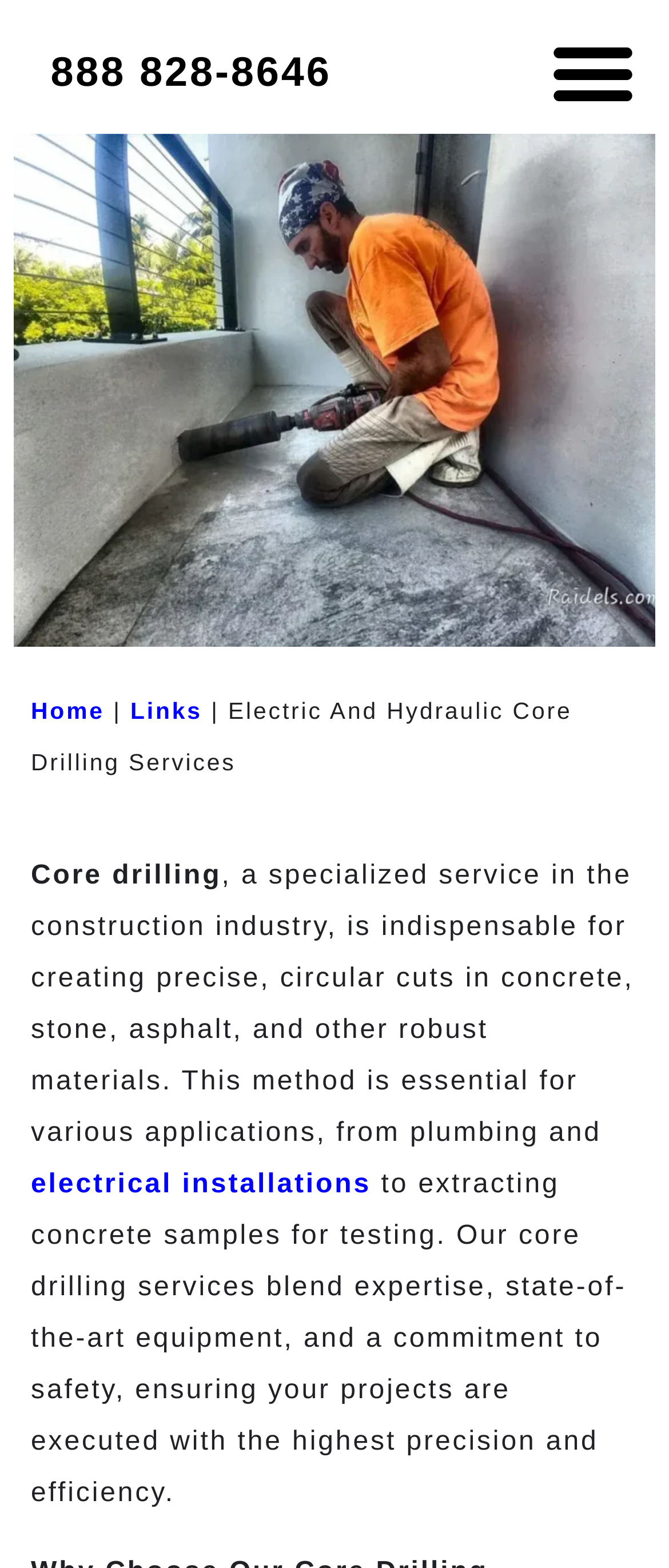Based on the visual content of the image, answer the question thoroughly: What is mentioned as an application of core drilling?

I found the application of core drilling by reading the link text on the webpage, which mentions 'electrical installations' as one of the applications of core drilling. This suggests that core drilling is used in the installation of electrical systems.